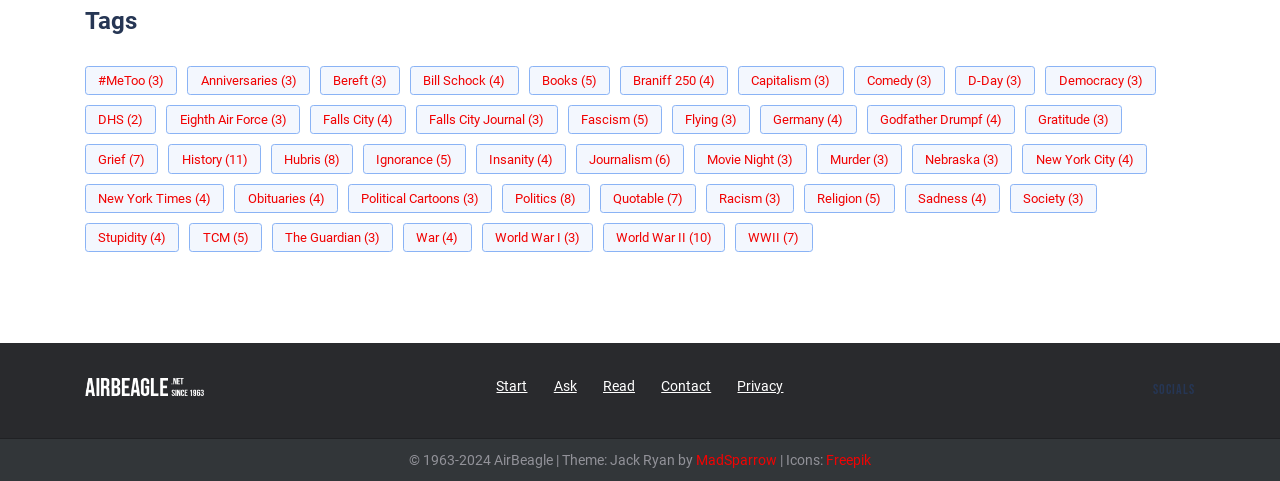How many categories are there?
Answer with a single word or phrase, using the screenshot for reference.

36